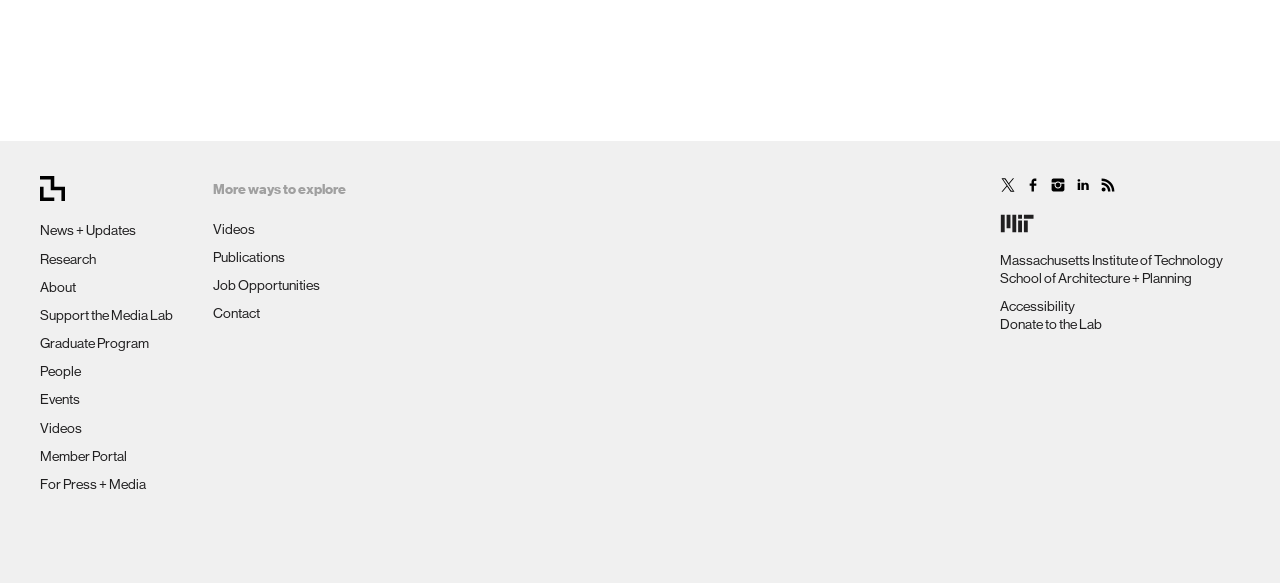Please find the bounding box coordinates of the element that must be clicked to perform the given instruction: "Visit the Bats page". The coordinates should be four float numbers from 0 to 1, i.e., [left, top, right, bottom].

None